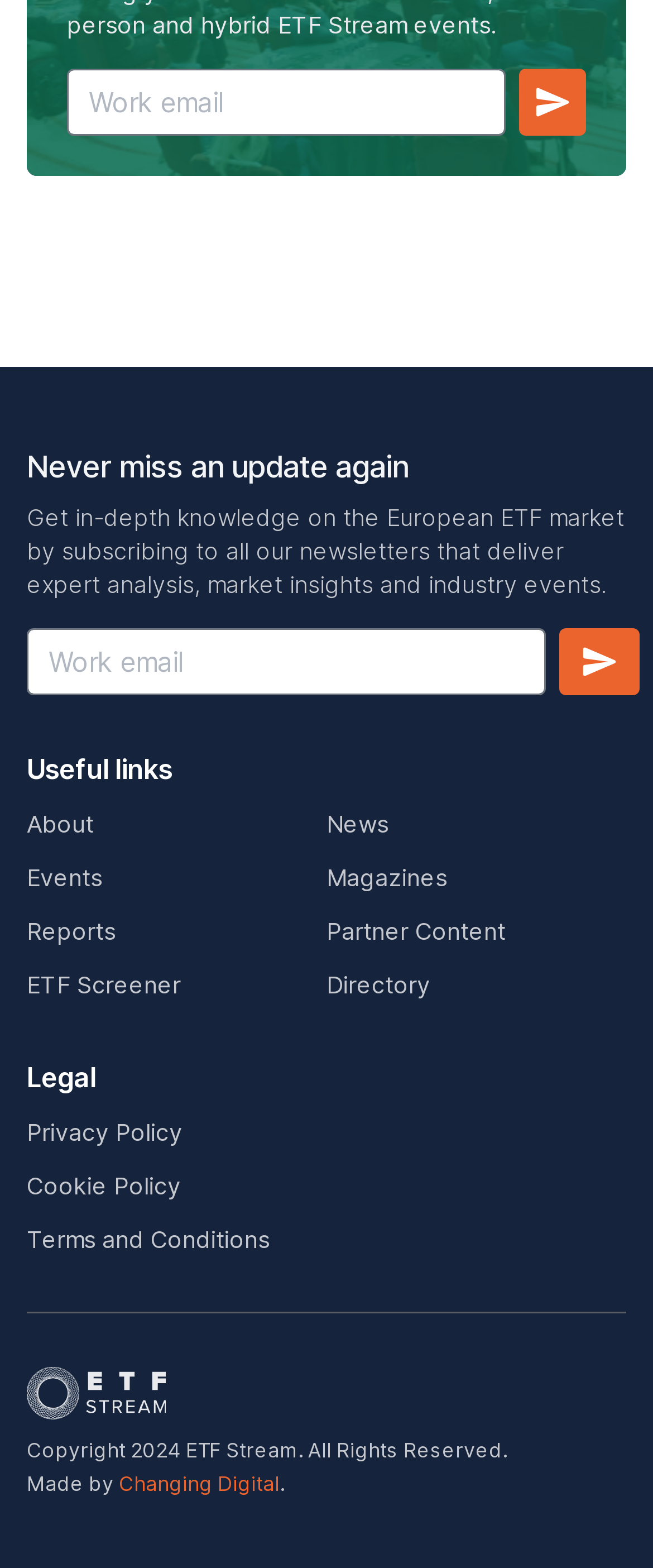Please determine the bounding box of the UI element that matches this description: BOOK NOW. The coordinates should be given as (top-left x, top-left y, bottom-right x, bottom-right y), with all values between 0 and 1.

None